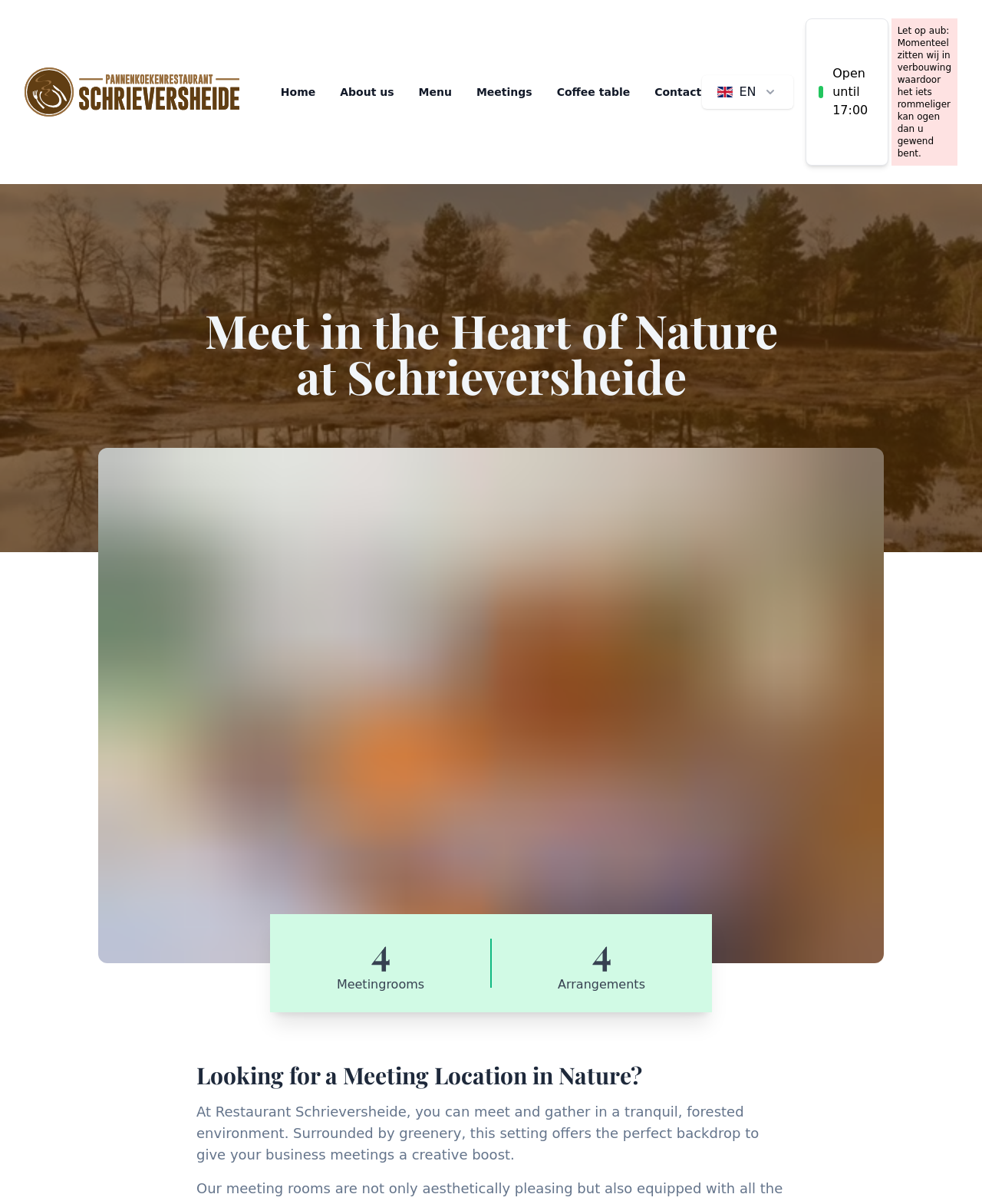Identify the bounding box of the HTML element described here: "Restaurant Schrieversheide". Provide the coordinates as four float numbers between 0 and 1: [left, top, right, bottom].

[0.02, 0.052, 0.248, 0.101]